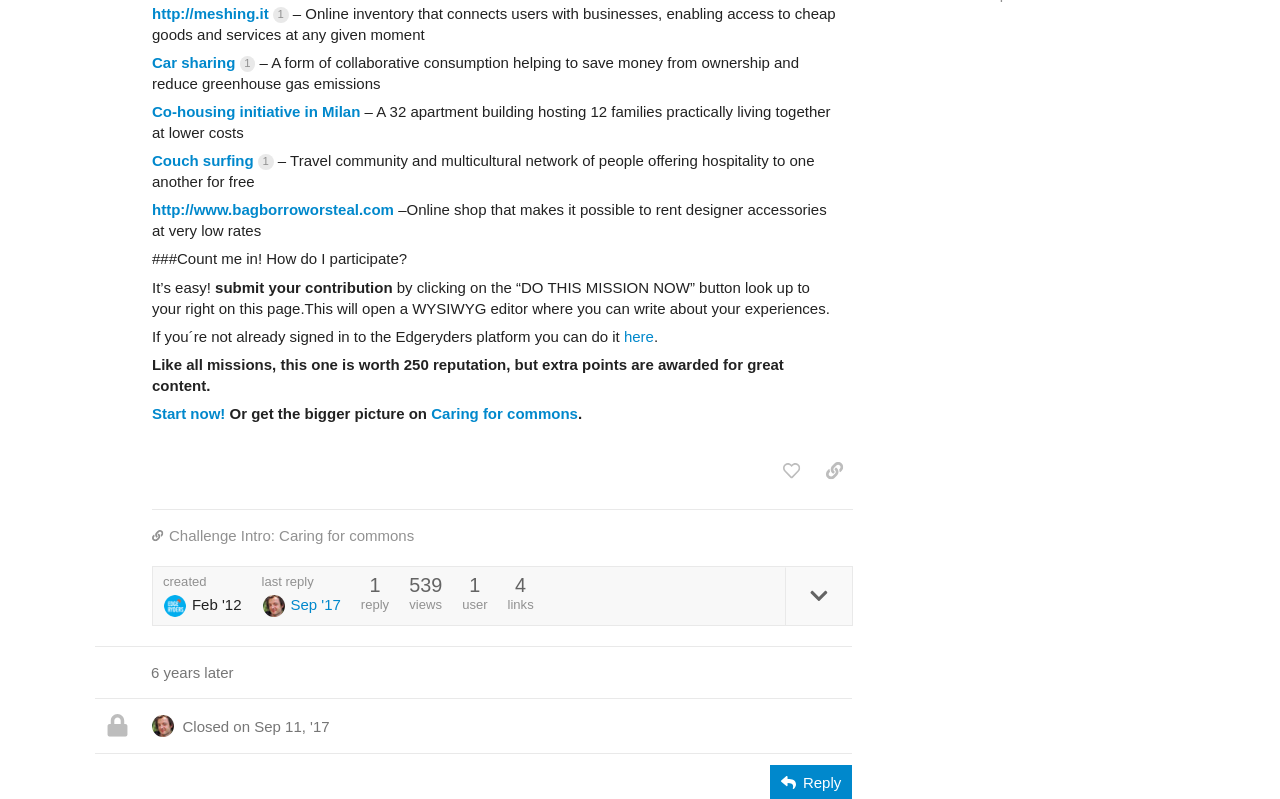Please specify the bounding box coordinates in the format (top-left x, top-left y, bottom-right x, bottom-right y), with values ranging from 0 to 1. Identify the bounding box for the UI component described as follows: http://meshing.it 1

[0.119, 0.007, 0.226, 0.028]